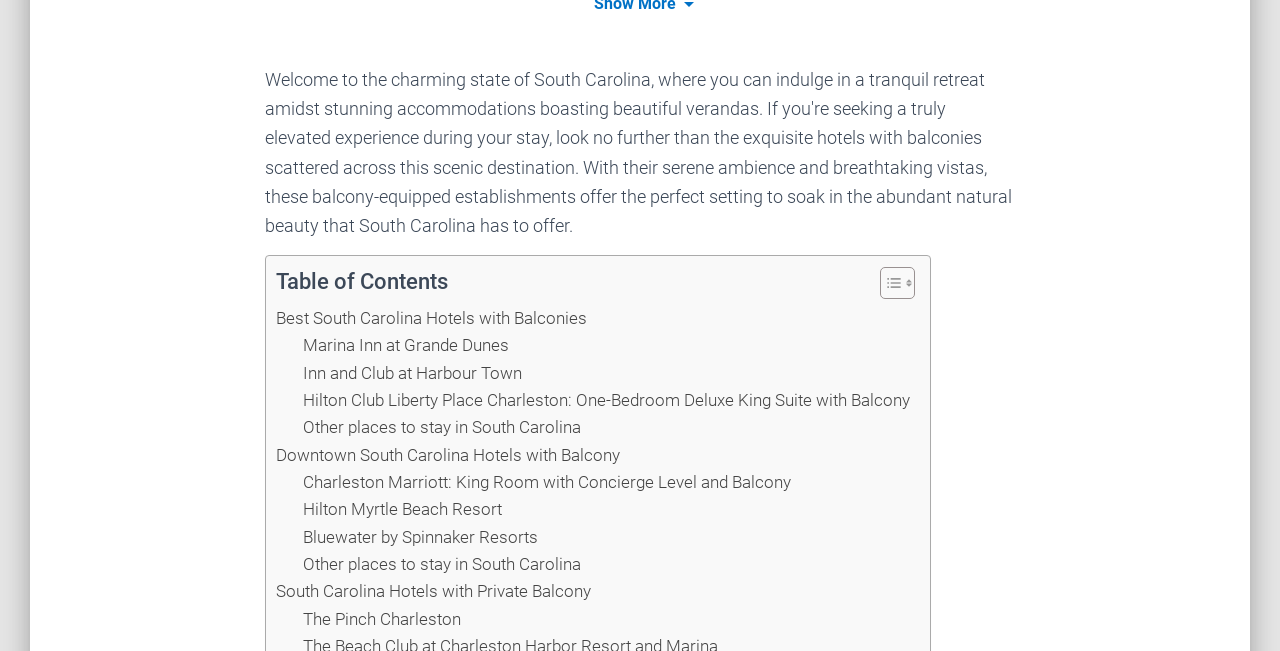Utilize the details in the image to give a detailed response to the question: How many hotel links are on this page?

I counted the number of link elements on the page that correspond to hotel names, and there are 11 of them.